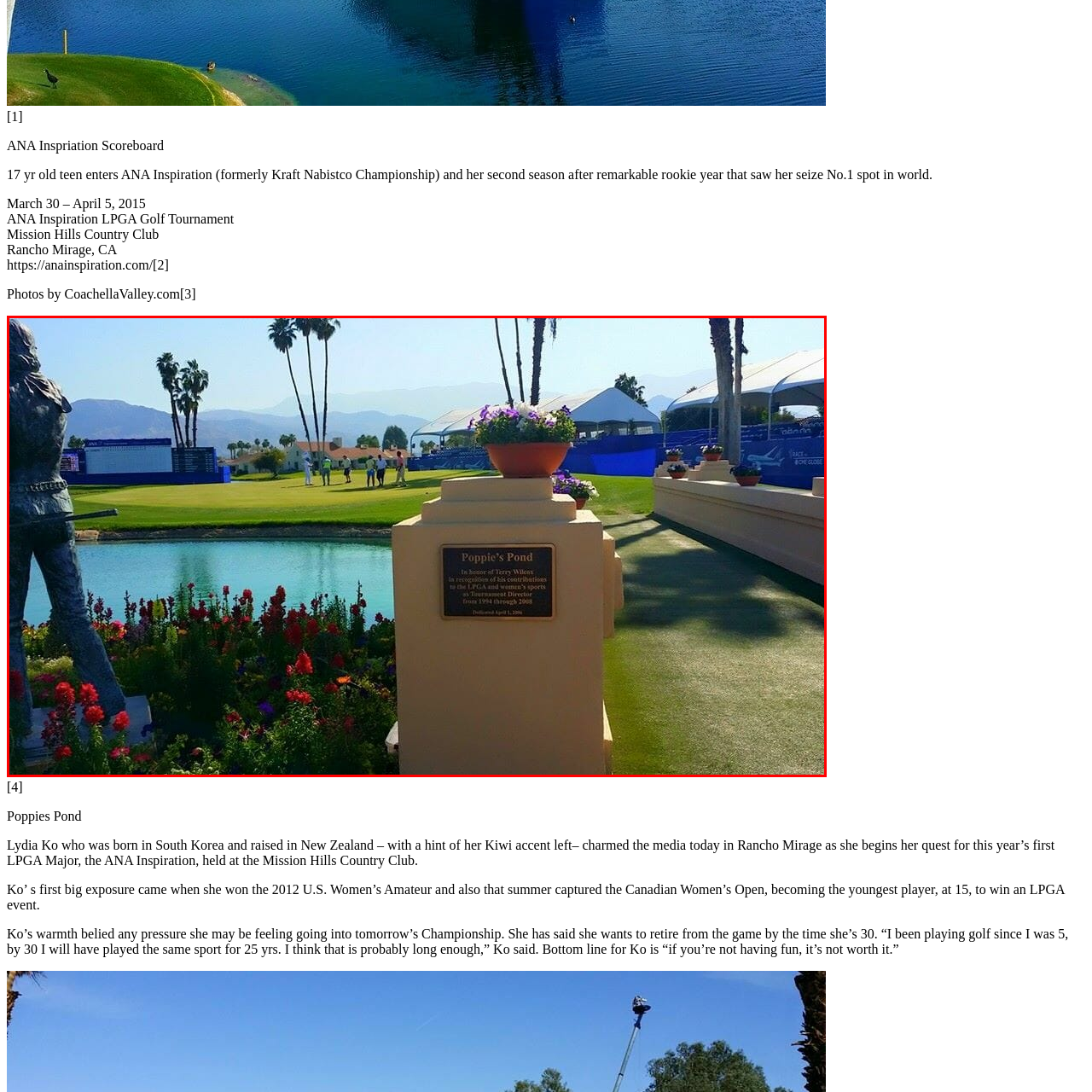Please provide a comprehensive description of the image highlighted by the red bounding box.

This vibrant scene captures the iconic Poppie's Pond at the ANA Inspiration LPGA Golf Tournament, held at the Mission Hills Country Club in Rancho Mirage, California, from March 30 to April 5, 2015. In the foreground, a plaque commemorates the contributions of Terry Wilkins, acknowledging his significant role in the tournament as its director from 1994 to 2008. Nearby, a charming statue of a golfer contributes to the area’s allure, surrounded by colorful flowers that enhance the picturesque landscape. In the background, players can be seen preparing for the competition, with the lush green golf course and the striking mountains providing a beautiful backdrop. The event marks an exciting chapter in the world of women's golf, celebrating young talents like 17-year-old Lydia Ko, who took the spotlight that year.